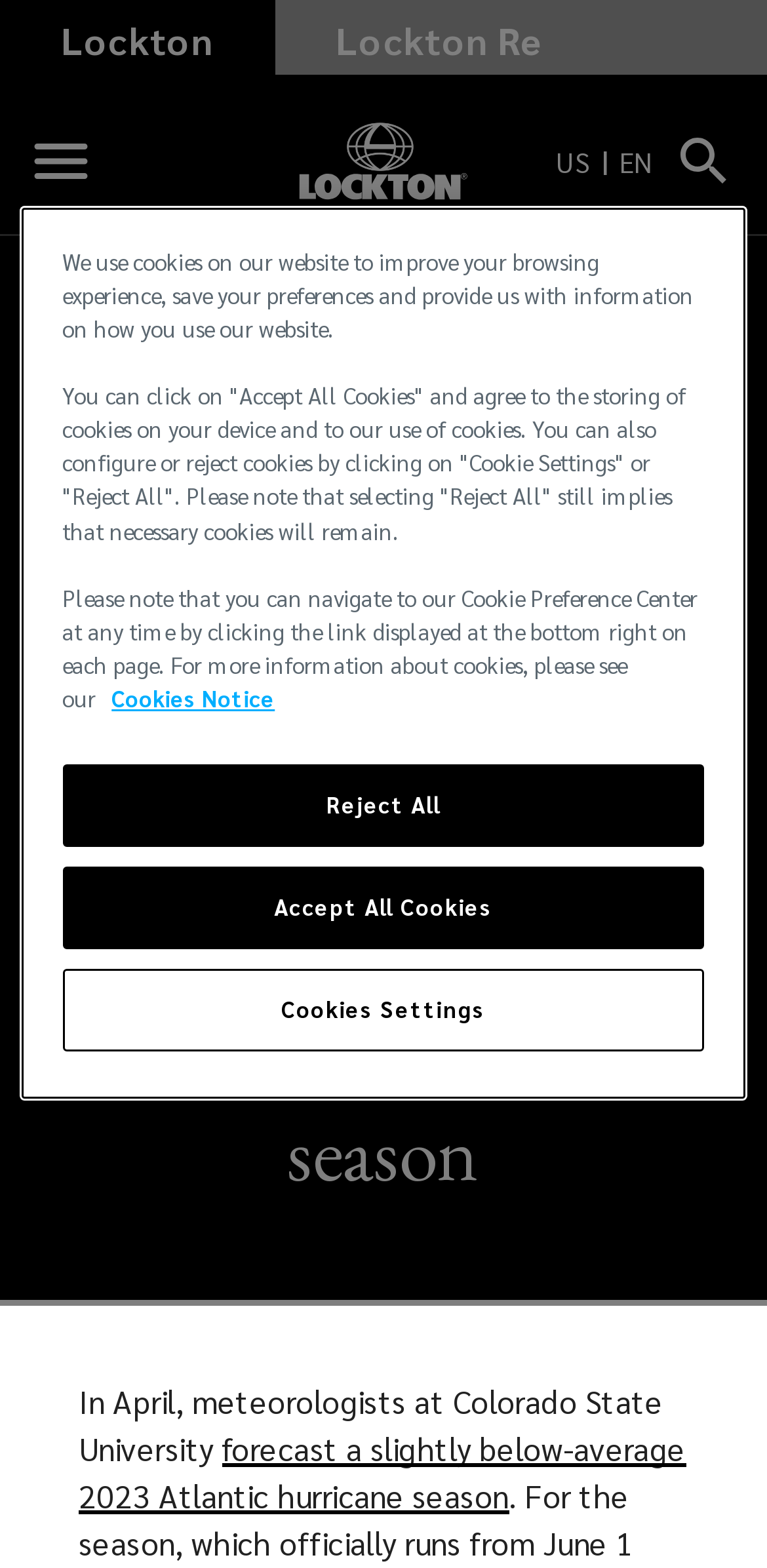What is the language of the webpage?
Offer a detailed and full explanation in response to the question.

The language of the webpage can be found in the button element that says 'US EN' in the top-right corner of the webpage.